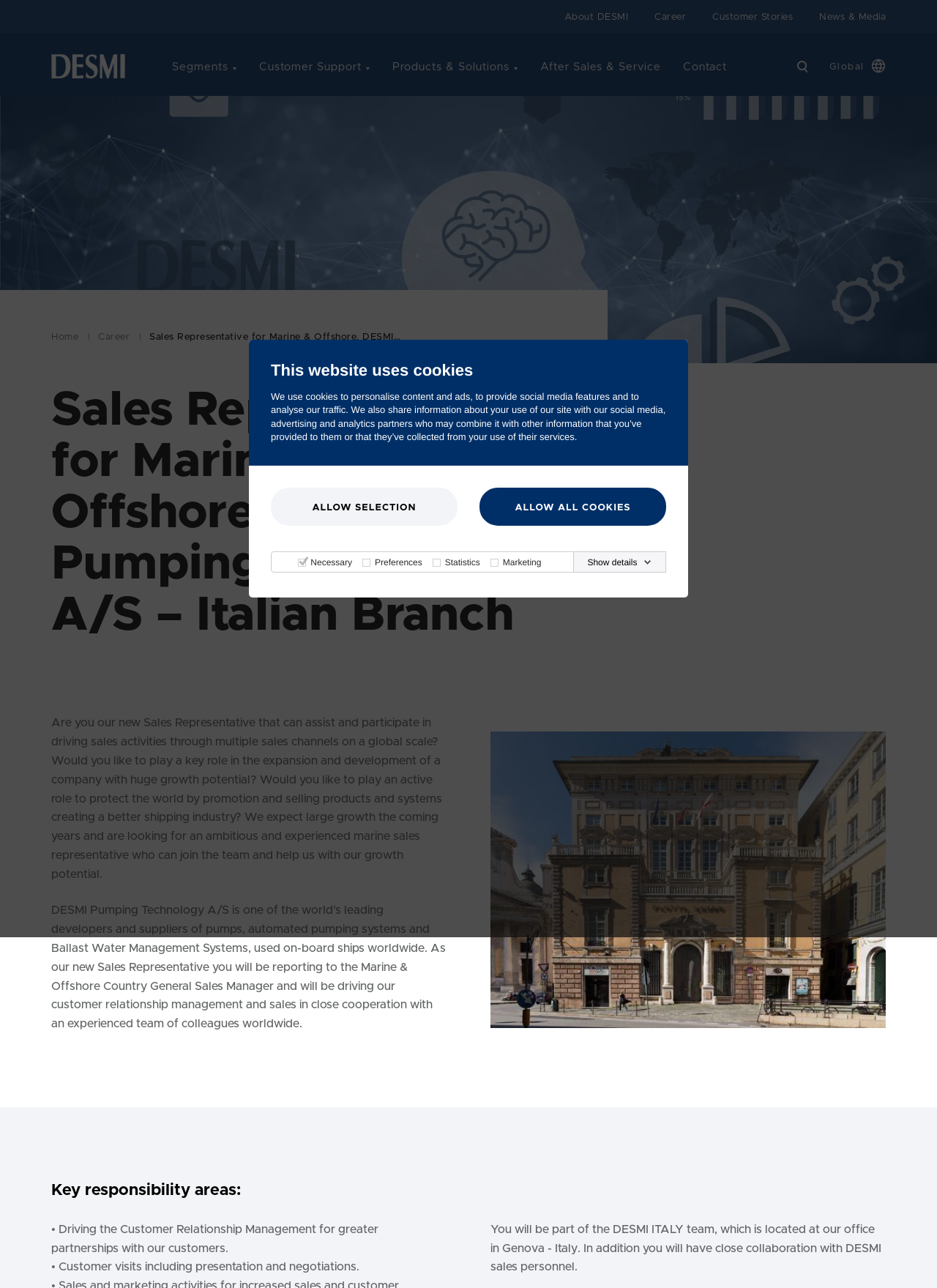Find the bounding box coordinates for the UI element that matches this description: "After Sales & Service".

[0.576, 0.048, 0.705, 0.056]